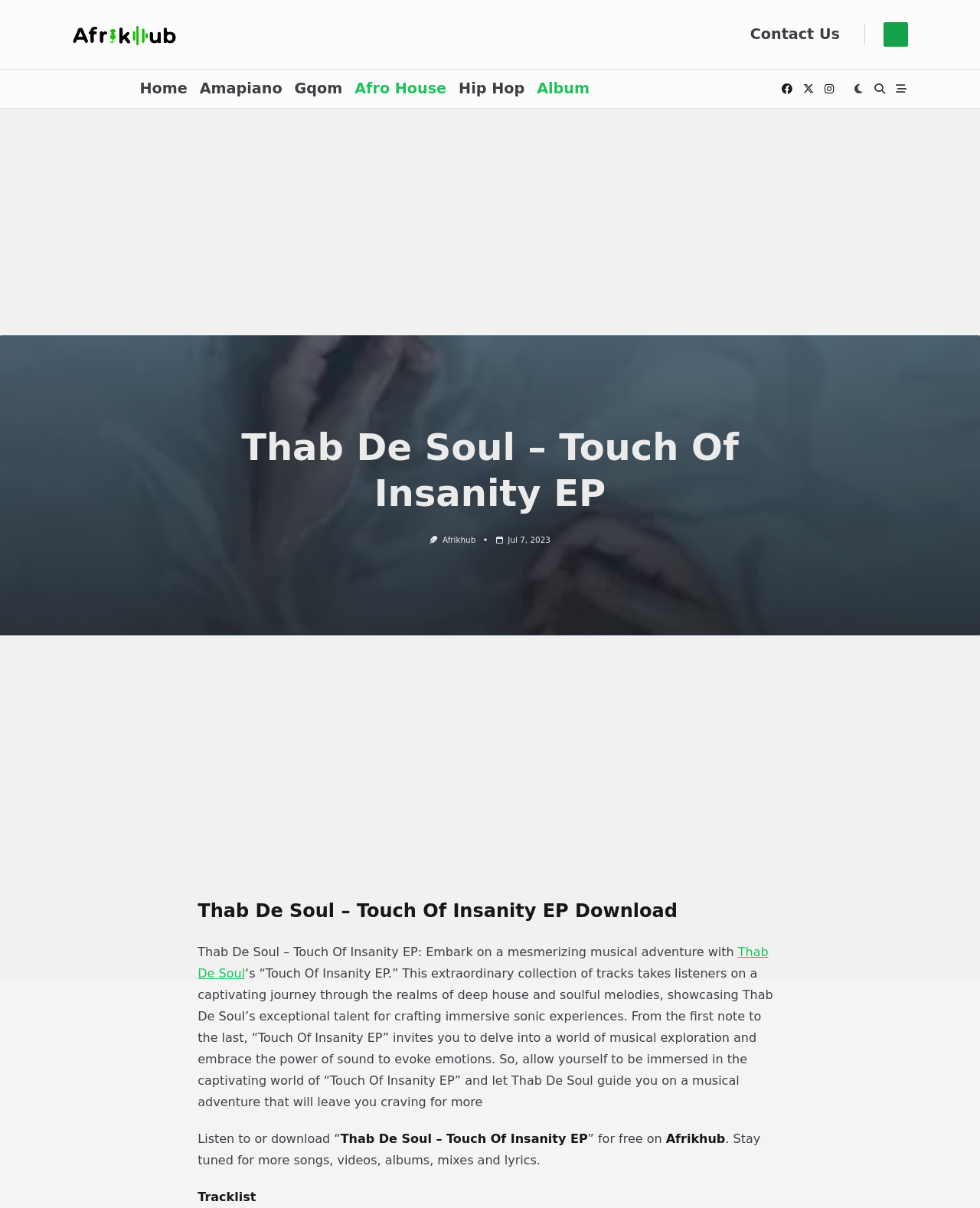What is the name of the EP being promoted?
Refer to the image and offer an in-depth and detailed answer to the question.

I found the answer by looking at the heading element with the text 'Thab De Soul – Touch Of Insanity EP' and also the static text element with the text 'Thab De Soul – Touch Of Insanity EP: Embark on a mesmerizing musical adventure with...' which suggests that the EP being promoted is 'Touch Of Insanity EP'.